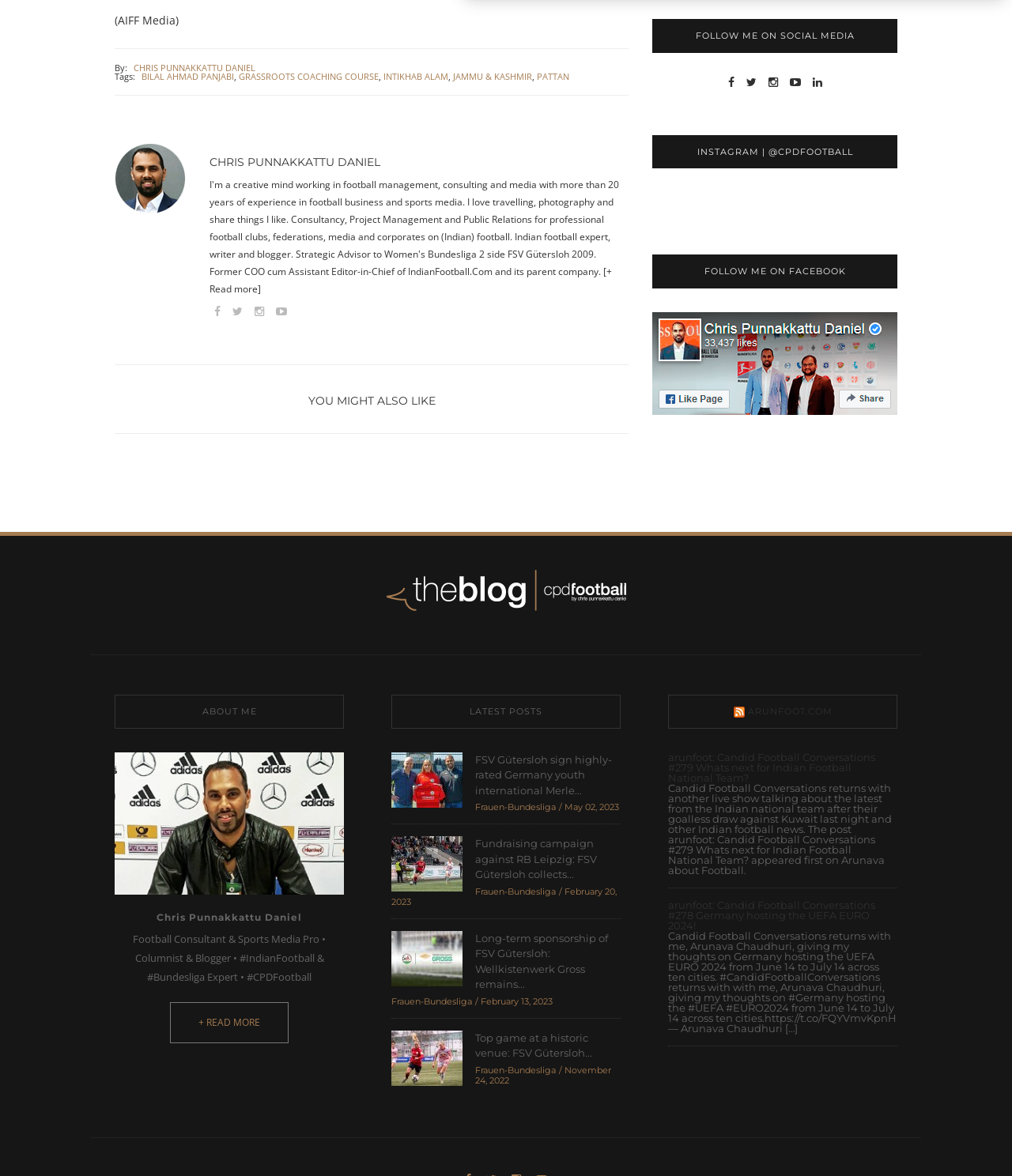Using the element description: "Pattan", determine the bounding box coordinates for the specified UI element. The coordinates should be four float numbers between 0 and 1, [left, top, right, bottom].

[0.53, 0.06, 0.562, 0.07]